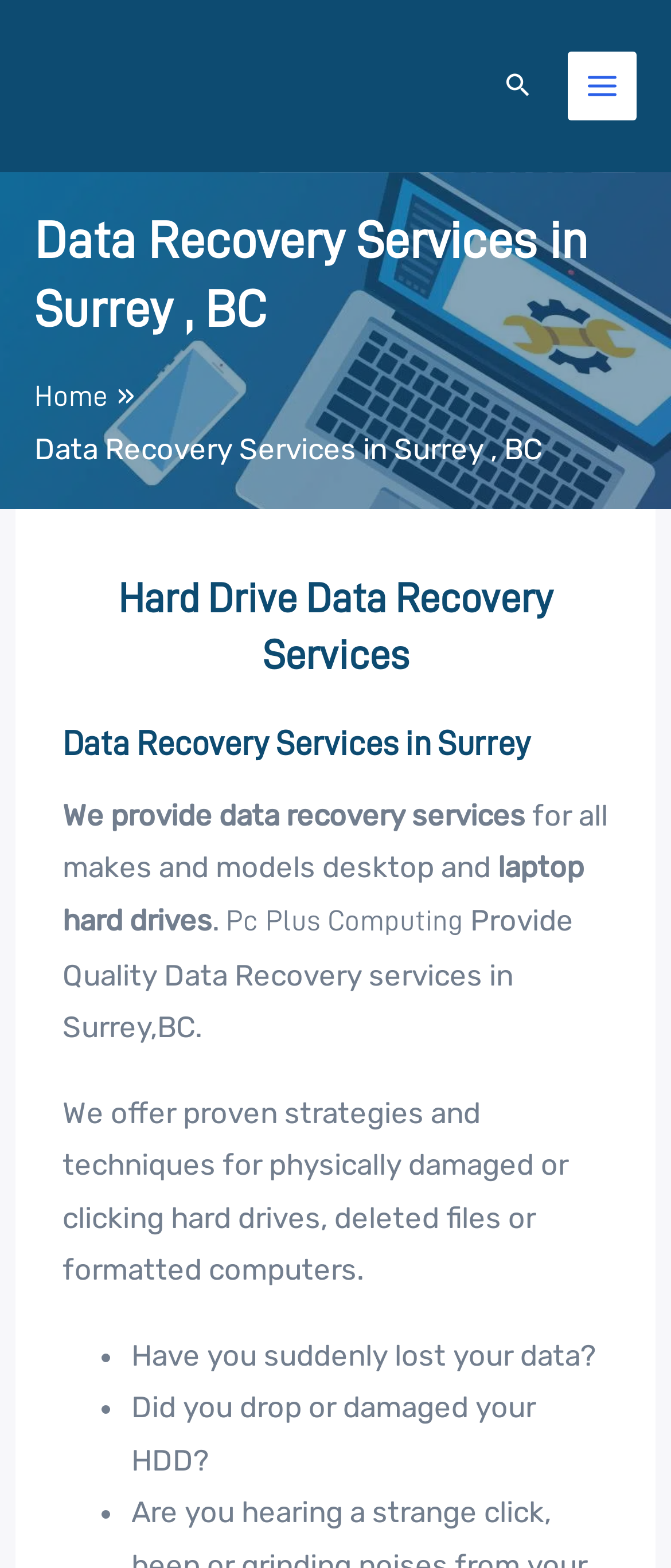Articulate a complete and detailed caption of the webpage elements.

The webpage is about data recovery services provided by PC Plus Computing in Surrey, BC, and surrounding areas. At the top right corner, there is a search icon link and a main menu button. Below the main menu button, there is a logo image.

The main content of the webpage is divided into sections. The first section has a heading "Data Recovery Services in Surrey, BC" and a navigation menu with a "Home" link. Below the navigation menu, there are two headings: "Hard Drive Data Recovery Services" and "Data Recovery Services in Surrey".

The main text content starts with a paragraph describing the data recovery services provided, mentioning that they cater to all makes and models of desktop and laptop hard drives. The text also mentions that PC Plus Computing provides quality data recovery services in Surrey, BC. 

Following this, there is a detailed description of the services offered, including strategies and techniques for physically damaged or clicking hard drives, deleted files, or formatted computers. This section is divided into three bullet points, each asking a question related to data loss, such as sudden data loss or damaged hard drives.